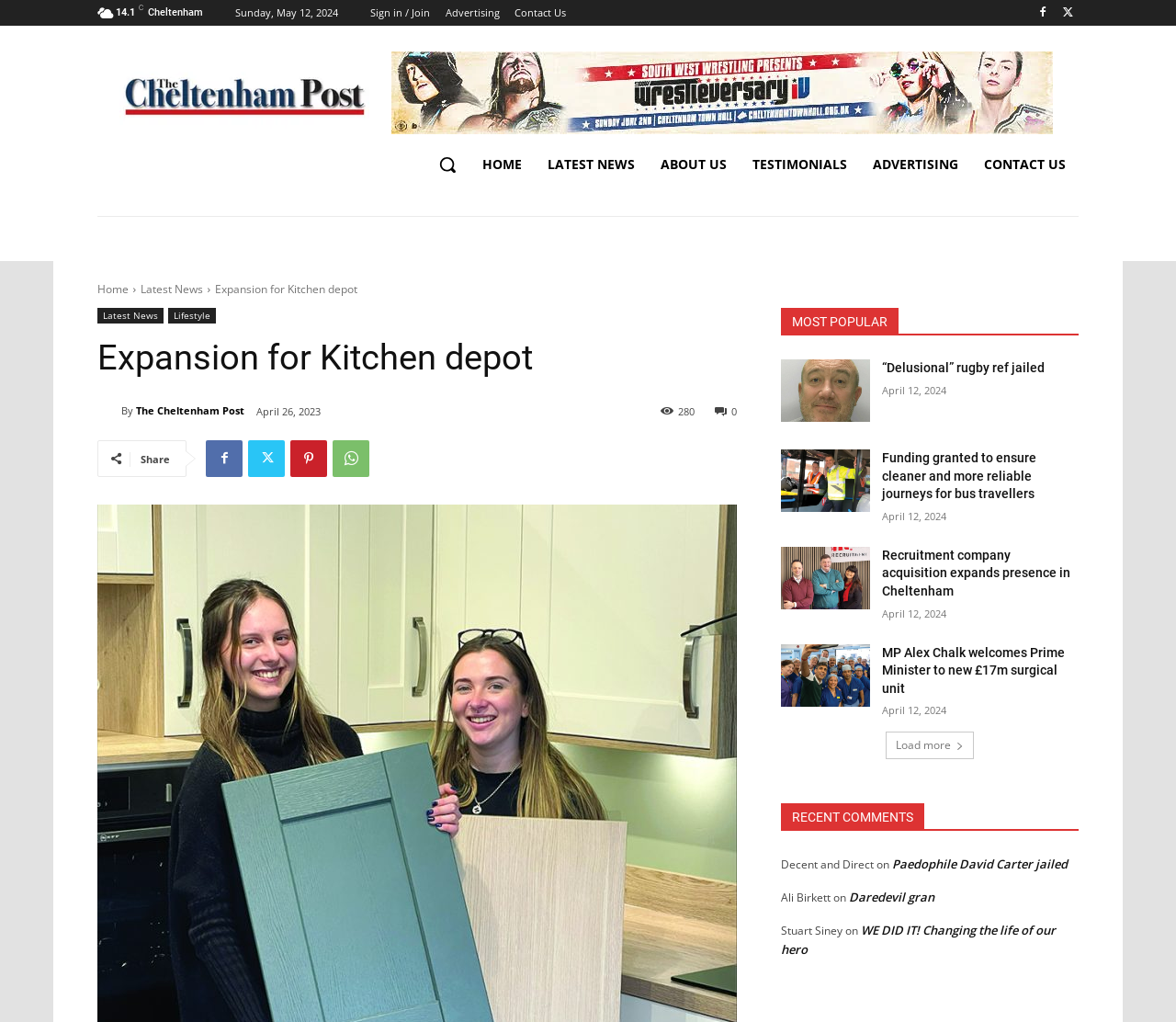Specify the bounding box coordinates for the region that must be clicked to perform the given instruction: "Load more news".

[0.753, 0.716, 0.828, 0.743]